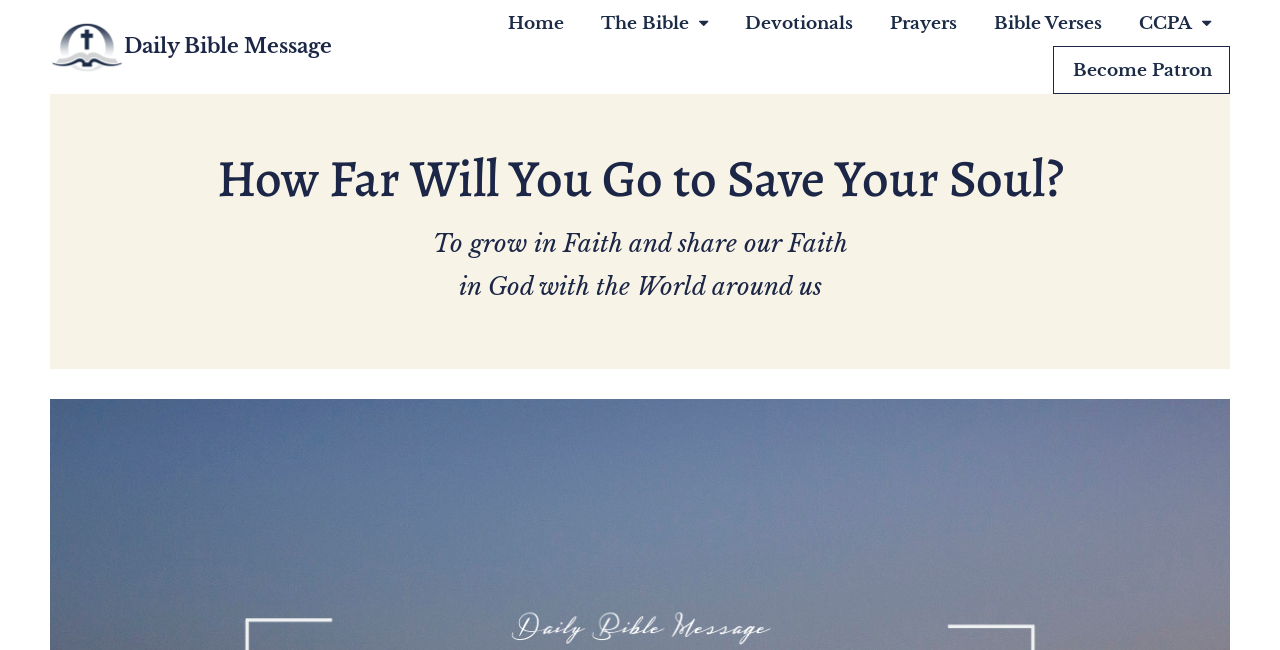Please provide a short answer using a single word or phrase for the question:
What is the title of the main article?

How Far Will You Go to Save Your Soul?